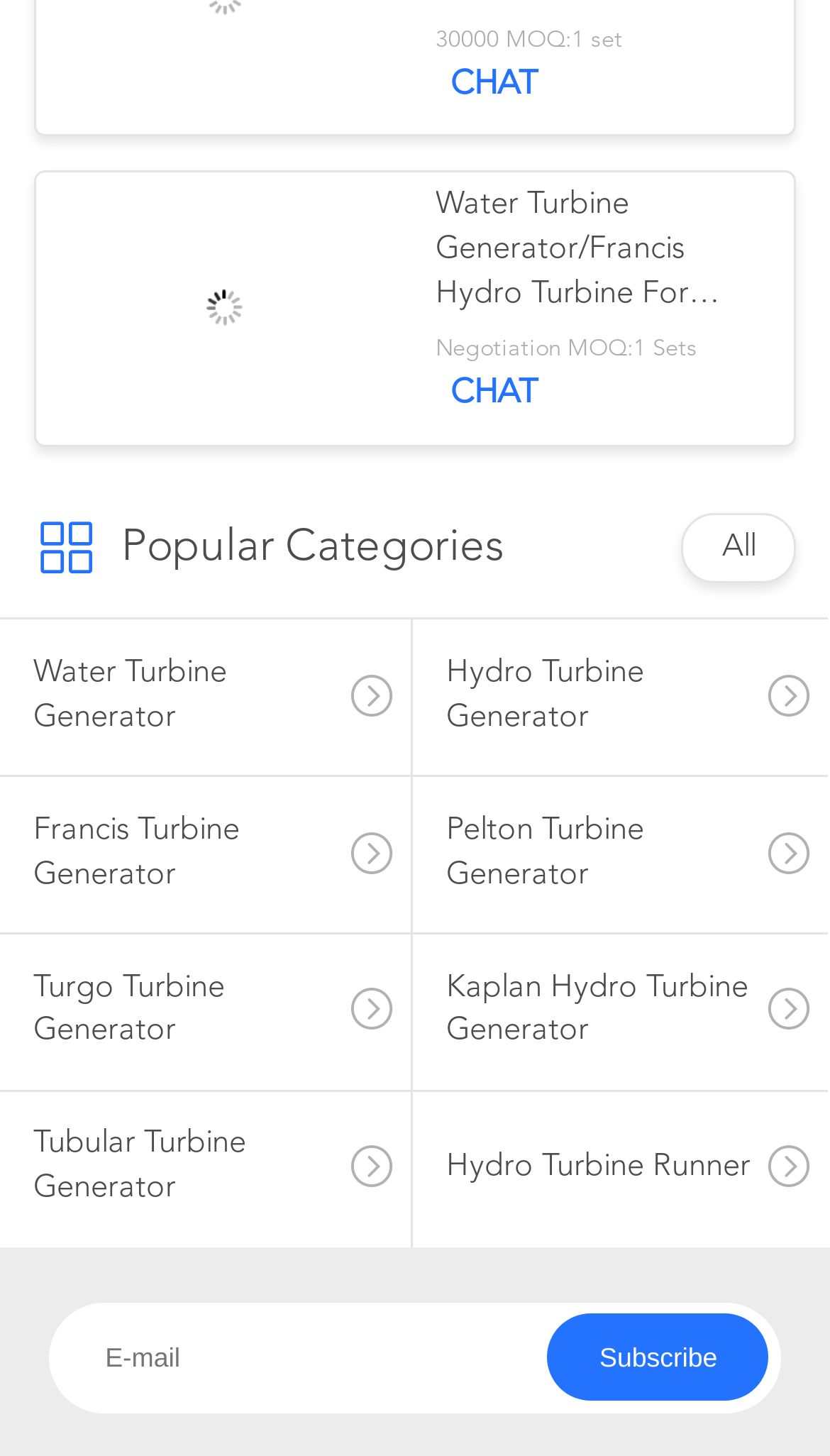Pinpoint the bounding box coordinates of the clickable element to carry out the following instruction: "chat with the supplier."

[0.525, 0.045, 0.666, 0.073]